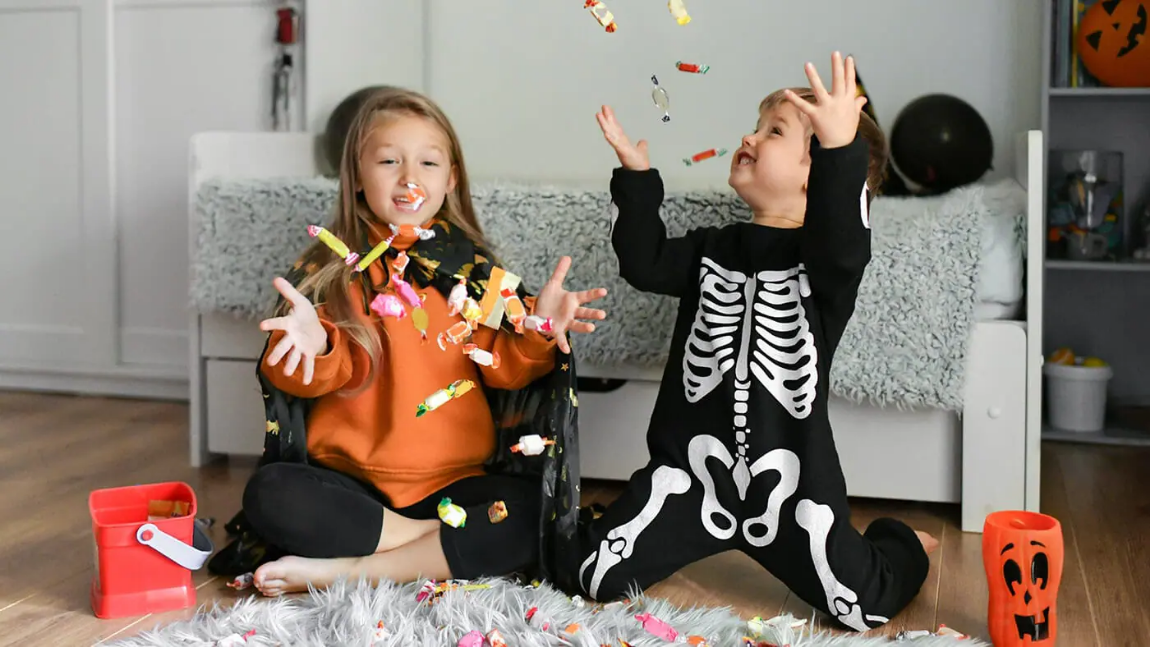Offer a detailed explanation of the image.

In this vibrant scene, two children revel in the excitement of Halloween. The girl on the left, dressed in a cozy orange sweater, is playfully tossing colorful candy into the air, her joyful expression reflecting the thrill of the moment. She is adorned with a black cape, adding a touch of festive spirit. Beside her, a boy in a playful skeleton costume gleefully catches the falling treats, his hands raised in delight. The backdrop features a warm, welcoming room, decorated with Halloween-themed elements, including a pumpkin and festive accessories. A red bucket filled with candy sits nearby, emphasizing the sugary celebration. This image captures the essence of Halloween fun, showcasing the joy and exuberance of children enjoying their favorite holiday activity.